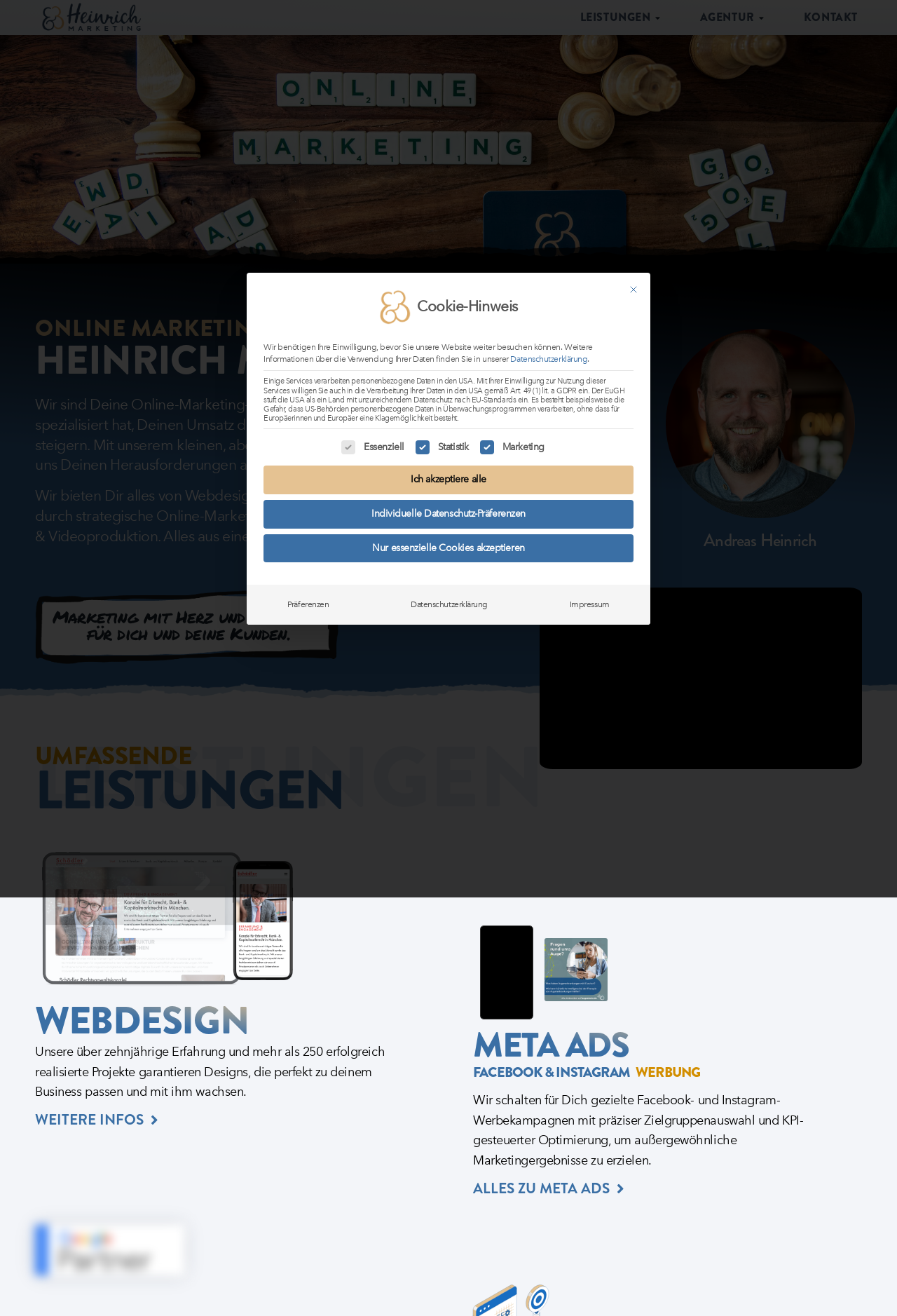Can you identify the bounding box coordinates of the clickable region needed to carry out this instruction: 'Click the KONTAKT link'? The coordinates should be four float numbers within the range of 0 to 1, stated as [left, top, right, bottom].

[0.896, 0.007, 0.956, 0.02]